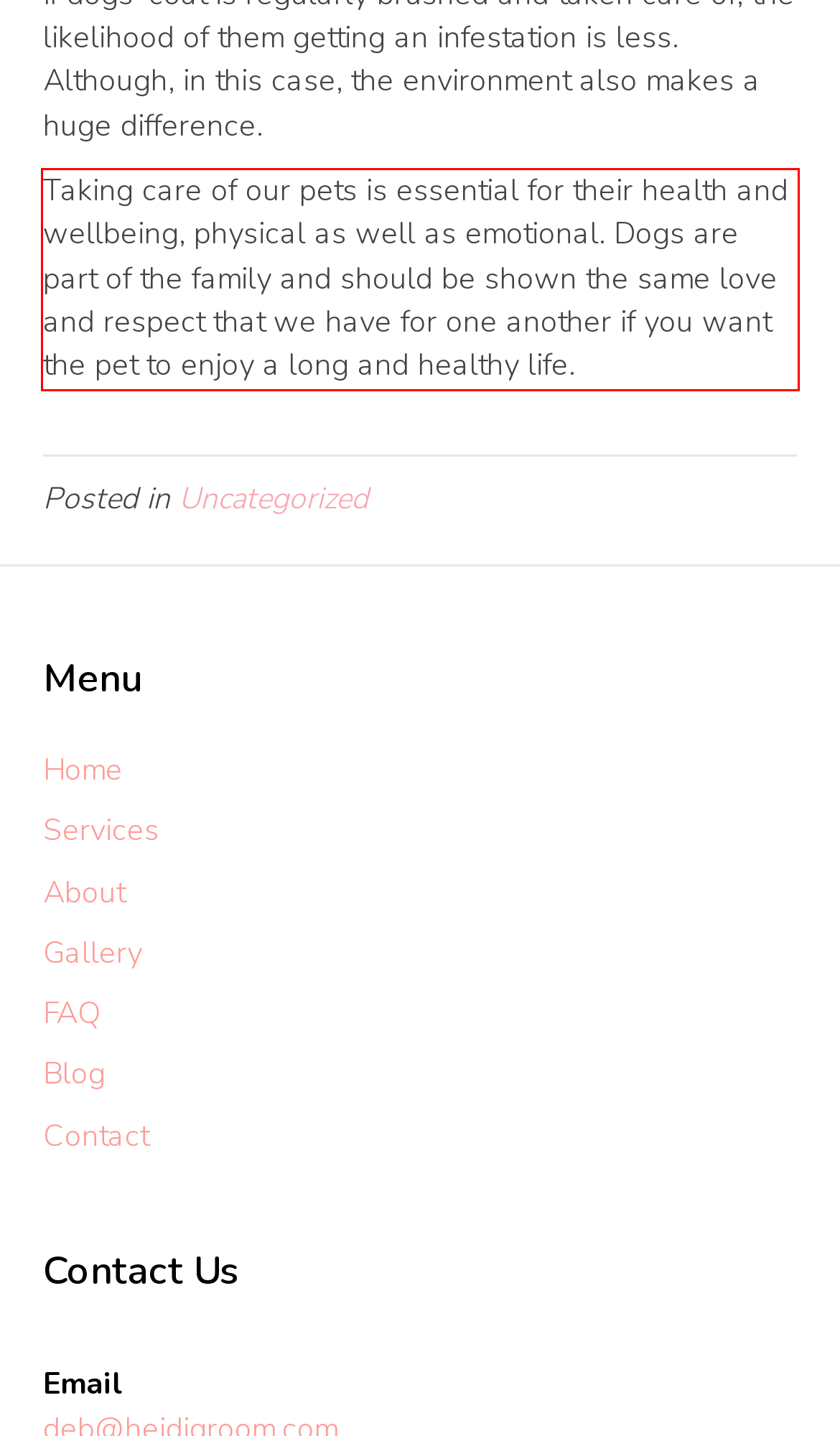Please use OCR to extract the text content from the red bounding box in the provided webpage screenshot.

Taking care of our pets is essential for their health and wellbeing, physical as well as emotional. Dogs are part of the family and should be shown the same love and respect that we have for one another if you want the pet to enjoy a long and healthy life.